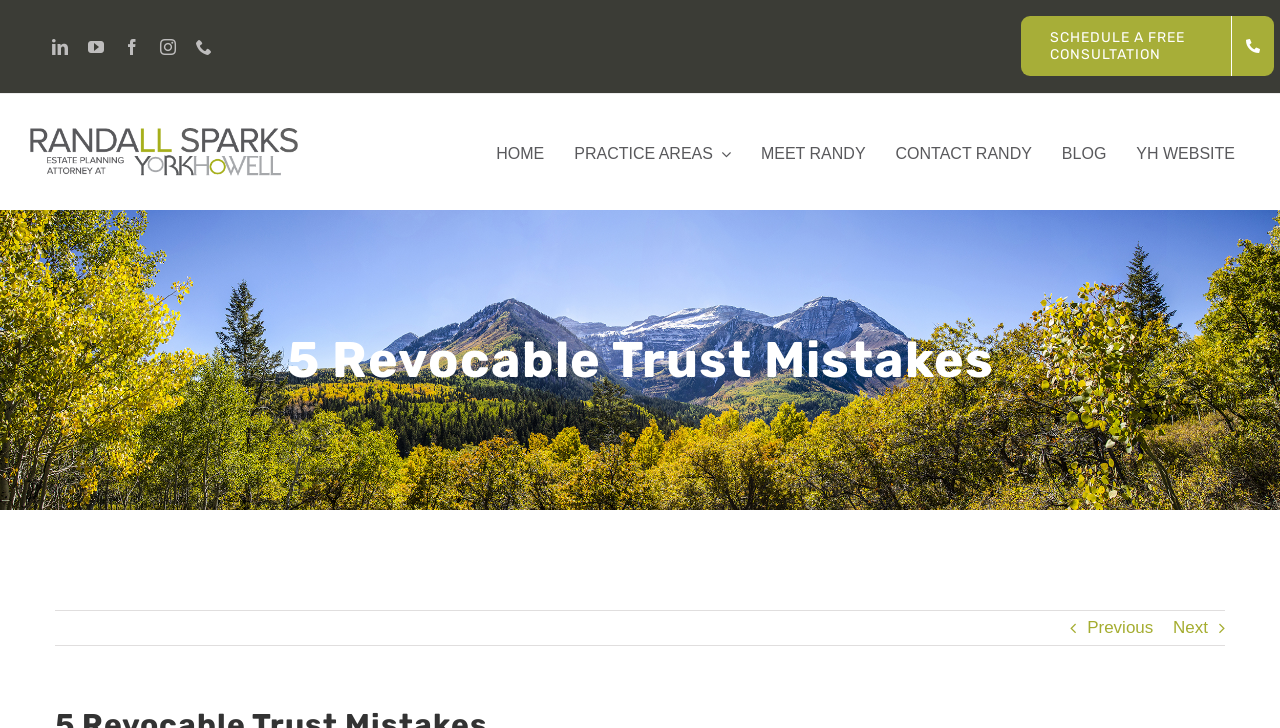Can you specify the bounding box coordinates for the region that should be clicked to fulfill this instruction: "Go to the home page".

[0.376, 0.14, 0.437, 0.277]